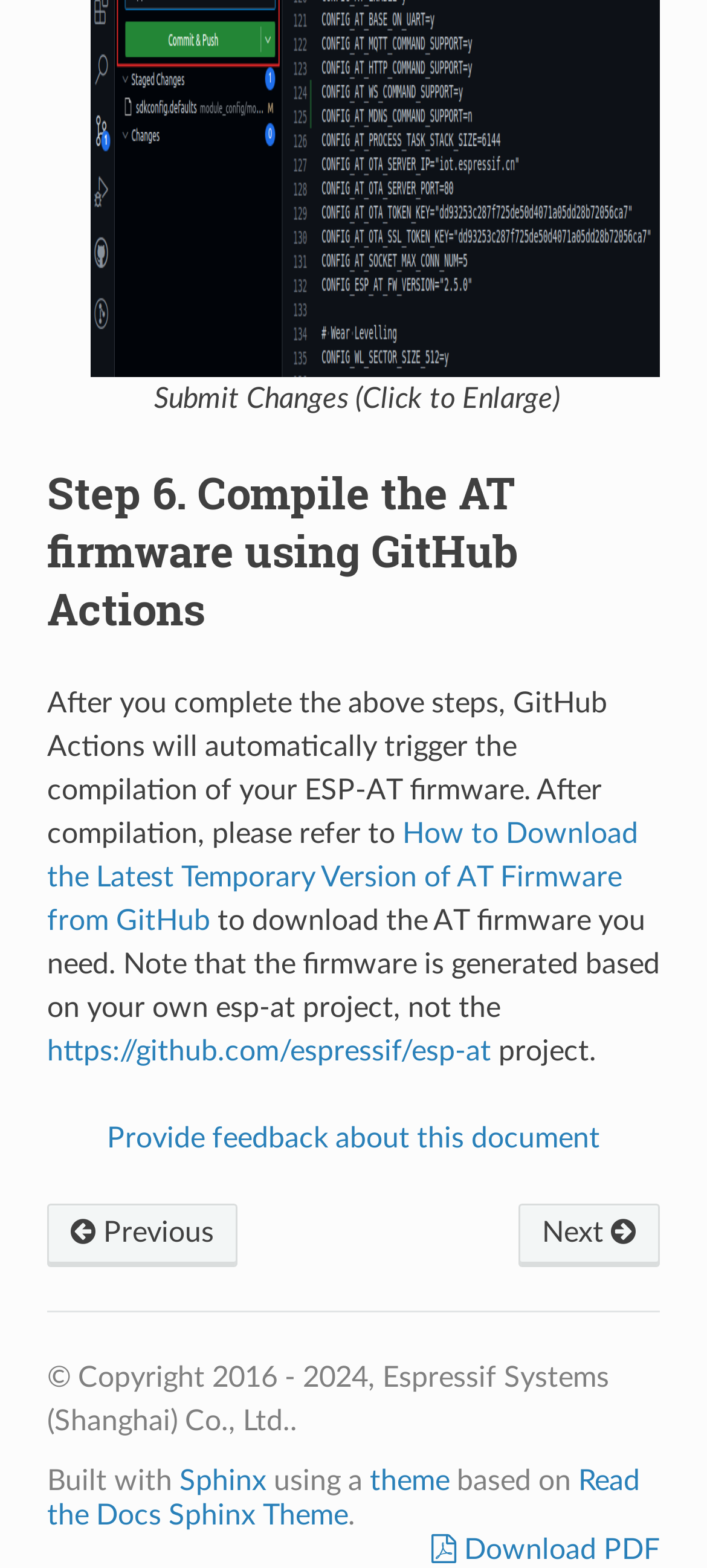What is the theme used to build this webpage?
Please look at the screenshot and answer in one word or a short phrase.

Read the Docs Sphinx Theme